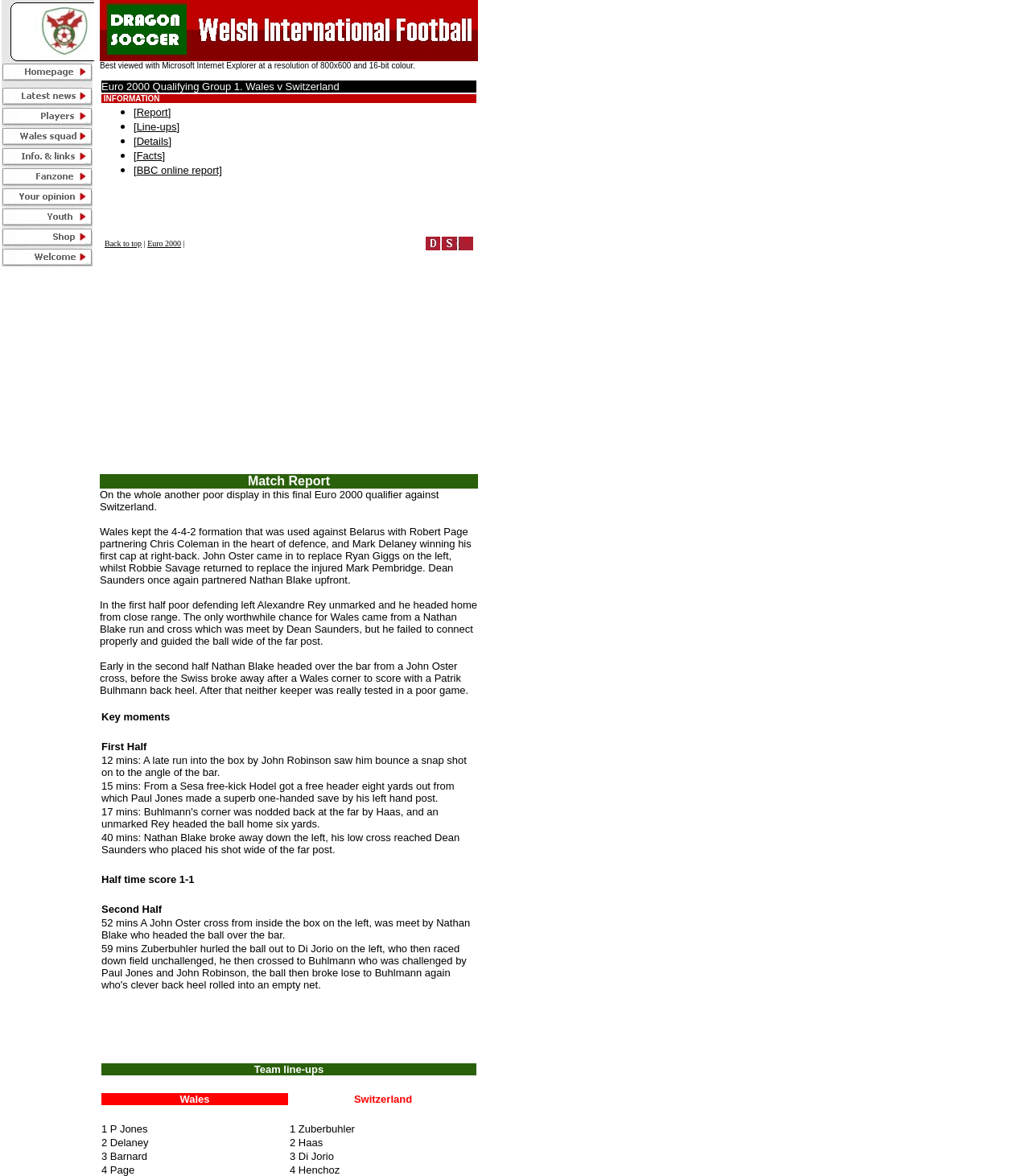Predict the bounding box coordinates of the area that should be clicked to accomplish the following instruction: "Check the key moments". The bounding box coordinates should consist of four float numbers between 0 and 1, i.e., [left, top, right, bottom].

[0.098, 0.604, 0.462, 0.615]